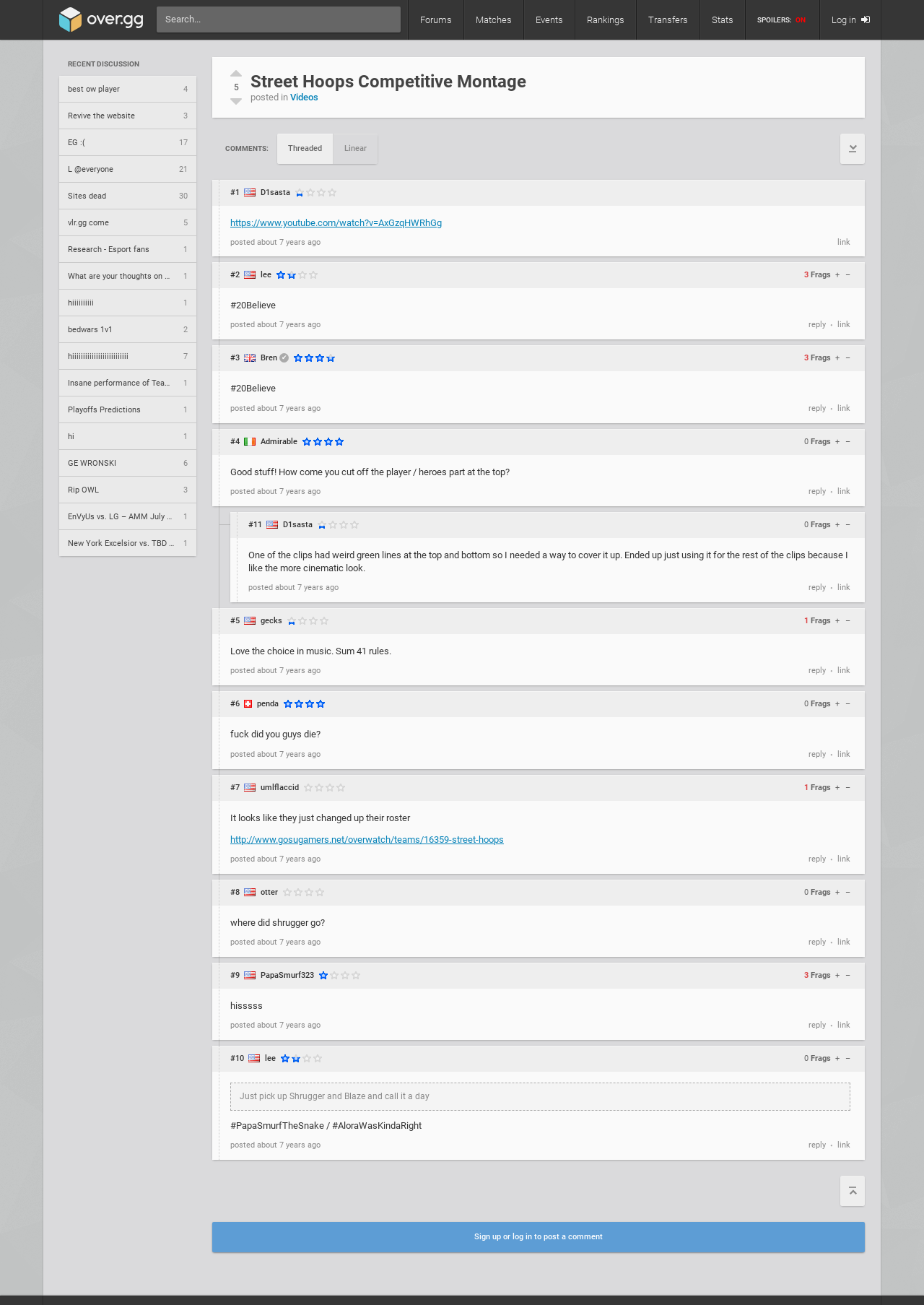Please identify the bounding box coordinates of the element I should click to complete this instruction: 'Click the 'Platform' button'. The coordinates should be given as four float numbers between 0 and 1, like this: [left, top, right, bottom].

None